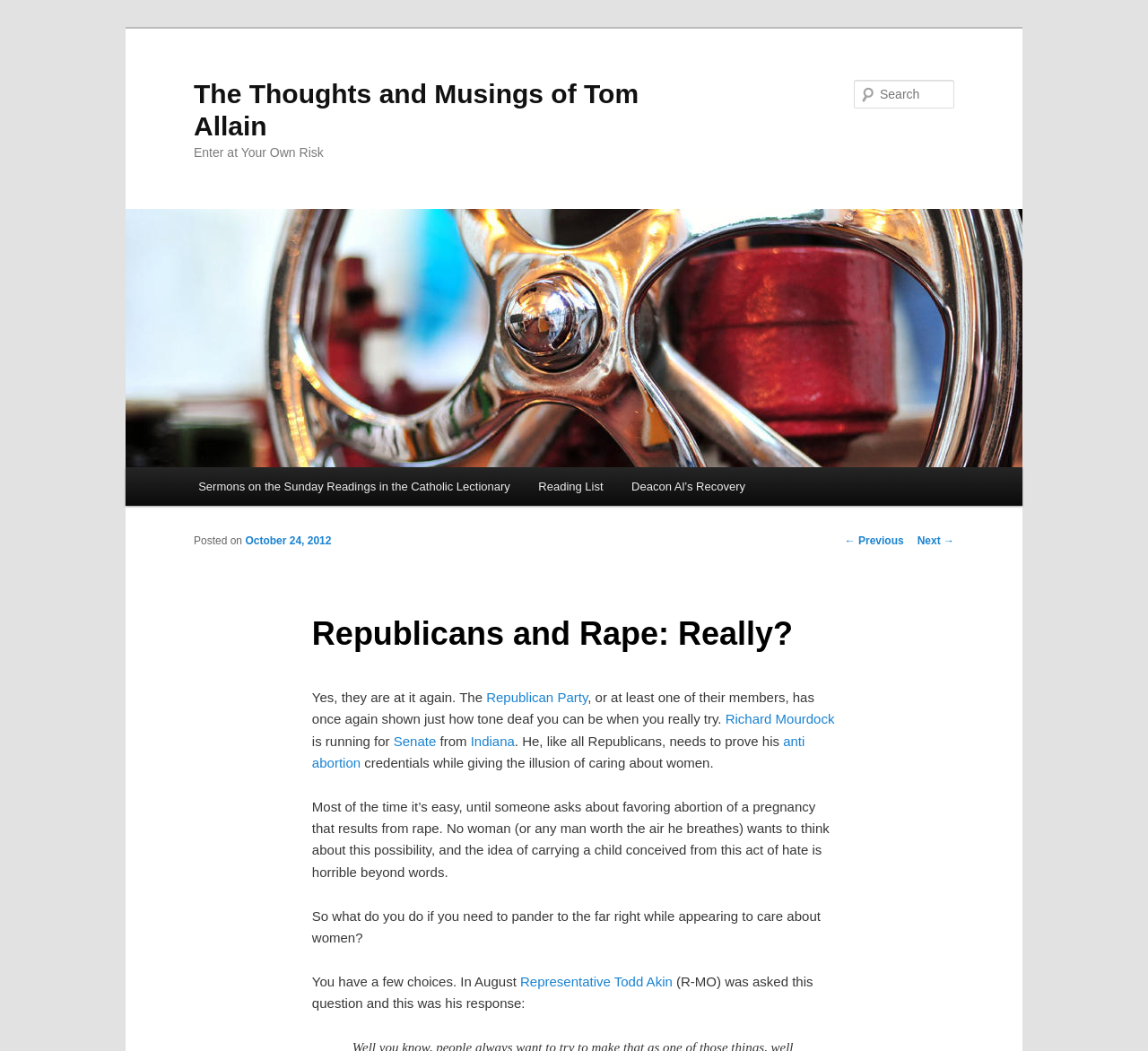Identify the bounding box of the UI element described as follows: "Representative Todd Akin". Provide the coordinates as four float numbers in the range of 0 to 1 [left, top, right, bottom].

[0.453, 0.926, 0.586, 0.941]